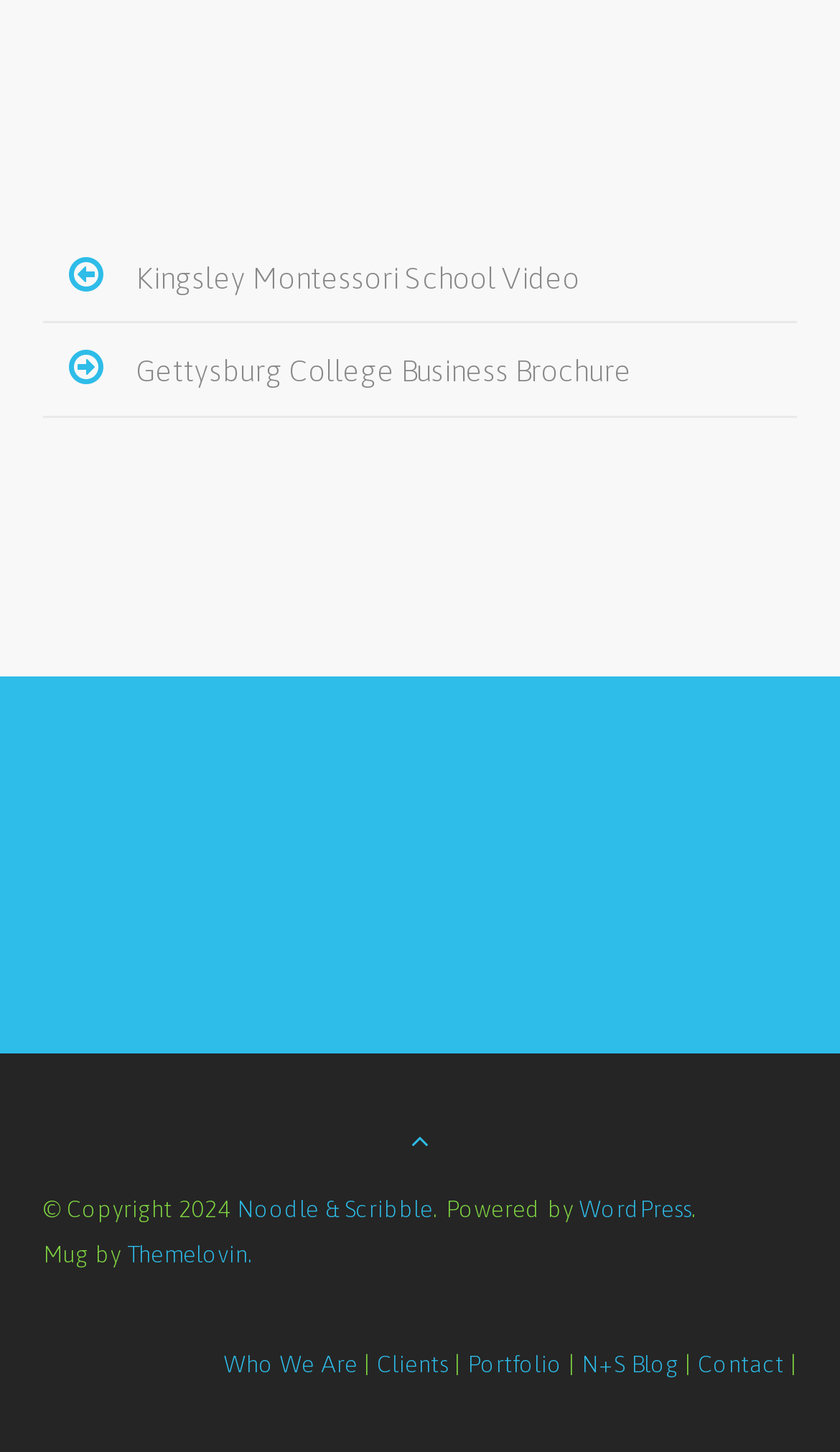Please find the bounding box coordinates of the clickable region needed to complete the following instruction: "Visit Noodle & Scribble". The bounding box coordinates must consist of four float numbers between 0 and 1, i.e., [left, top, right, bottom].

[0.282, 0.823, 0.515, 0.841]